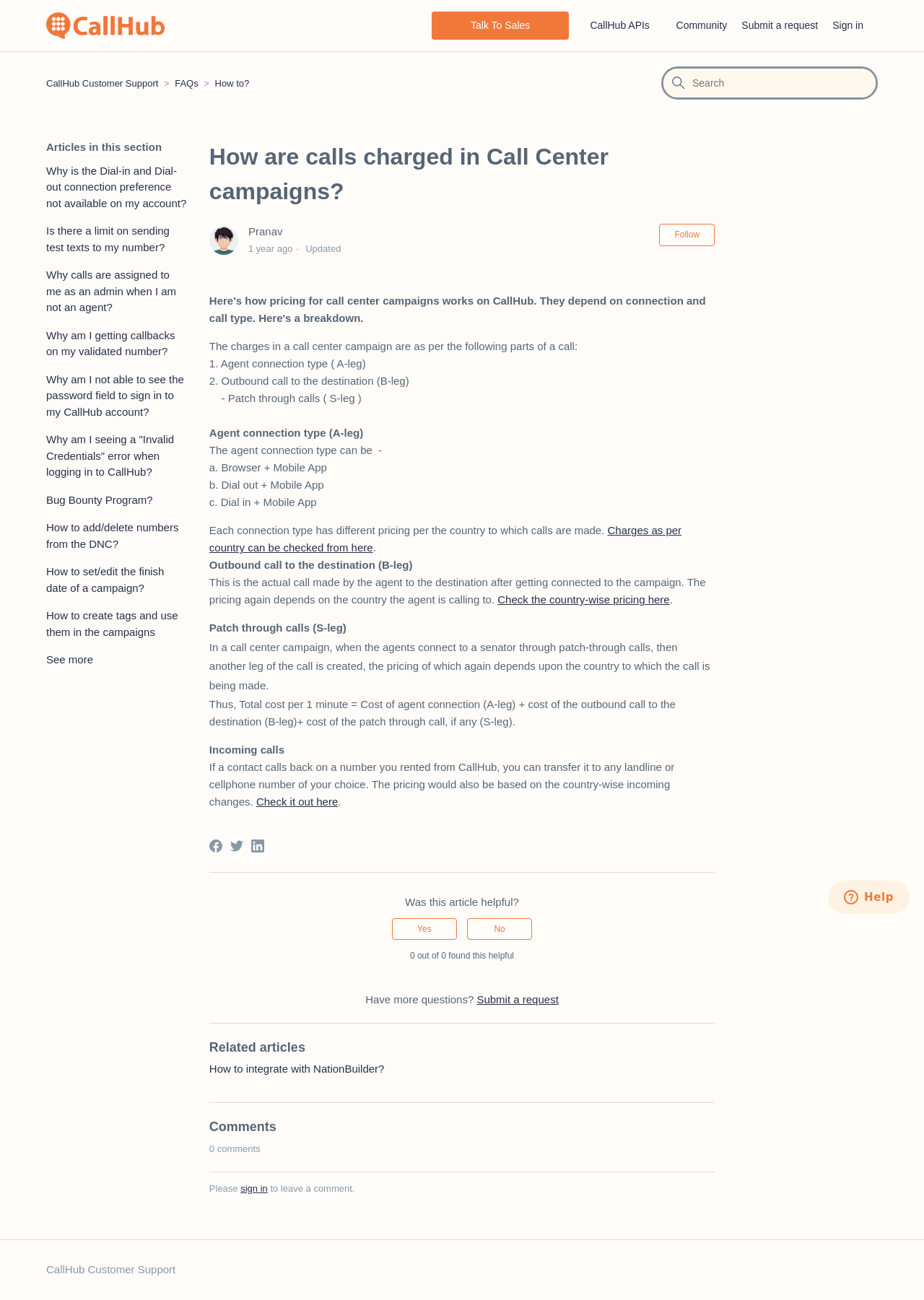Answer the following query with a single word or phrase:
What is the topic of this article?

Call center campaigns